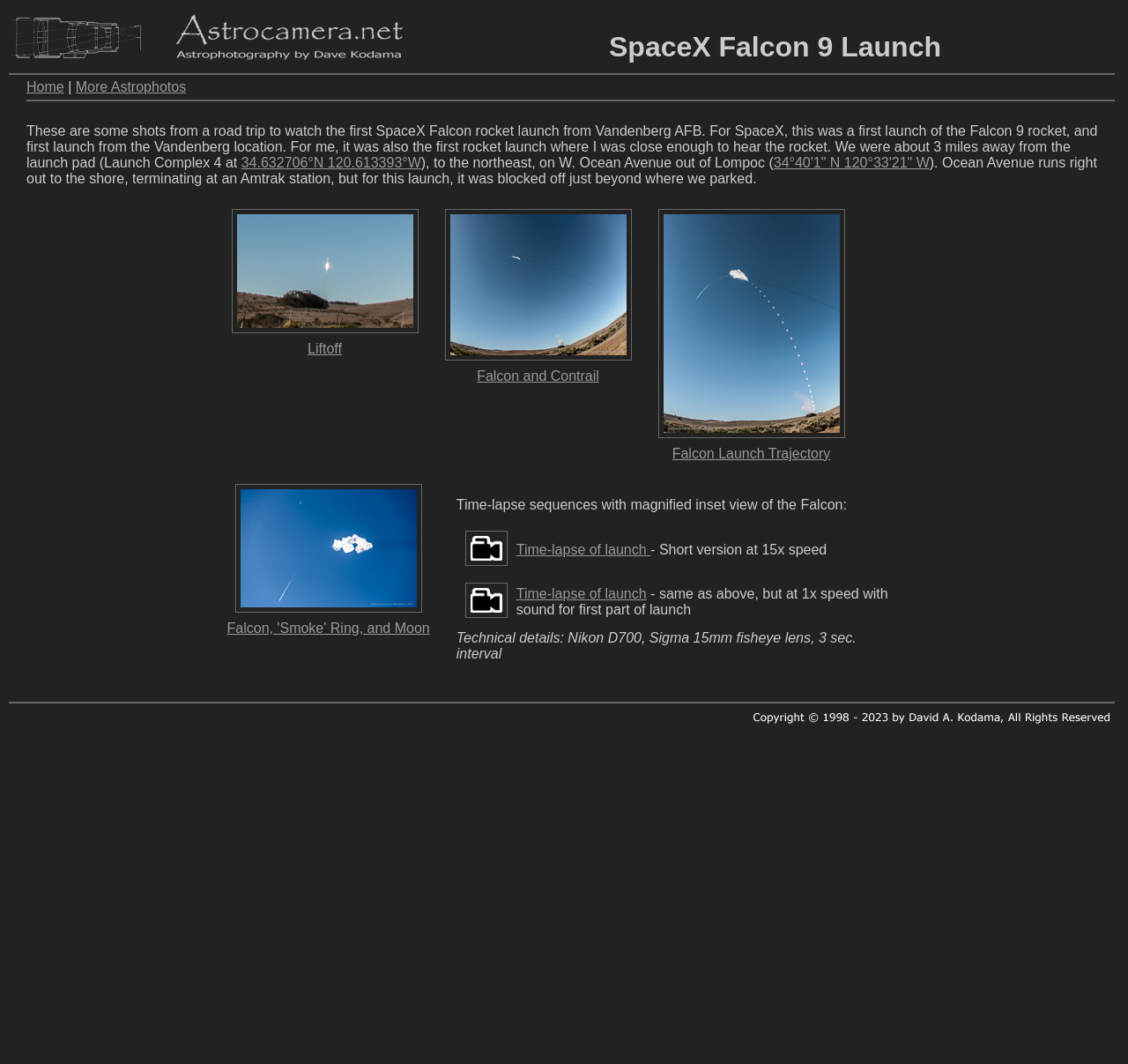Please find and generate the text of the main header of the webpage.

SpaceX Falcon 9 Launch